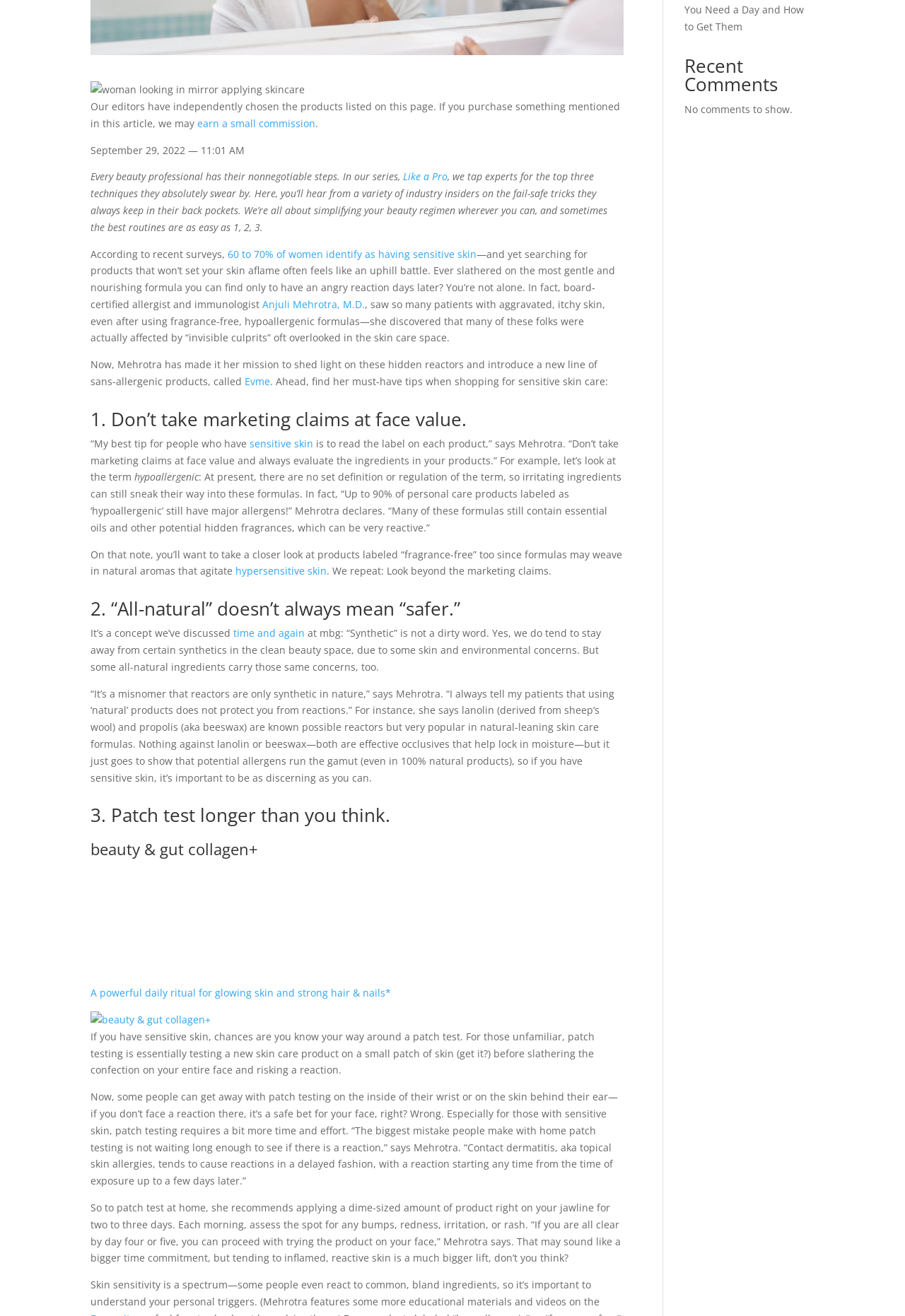Using the description "Evme", locate and provide the bounding box of the UI element.

[0.27, 0.285, 0.298, 0.295]